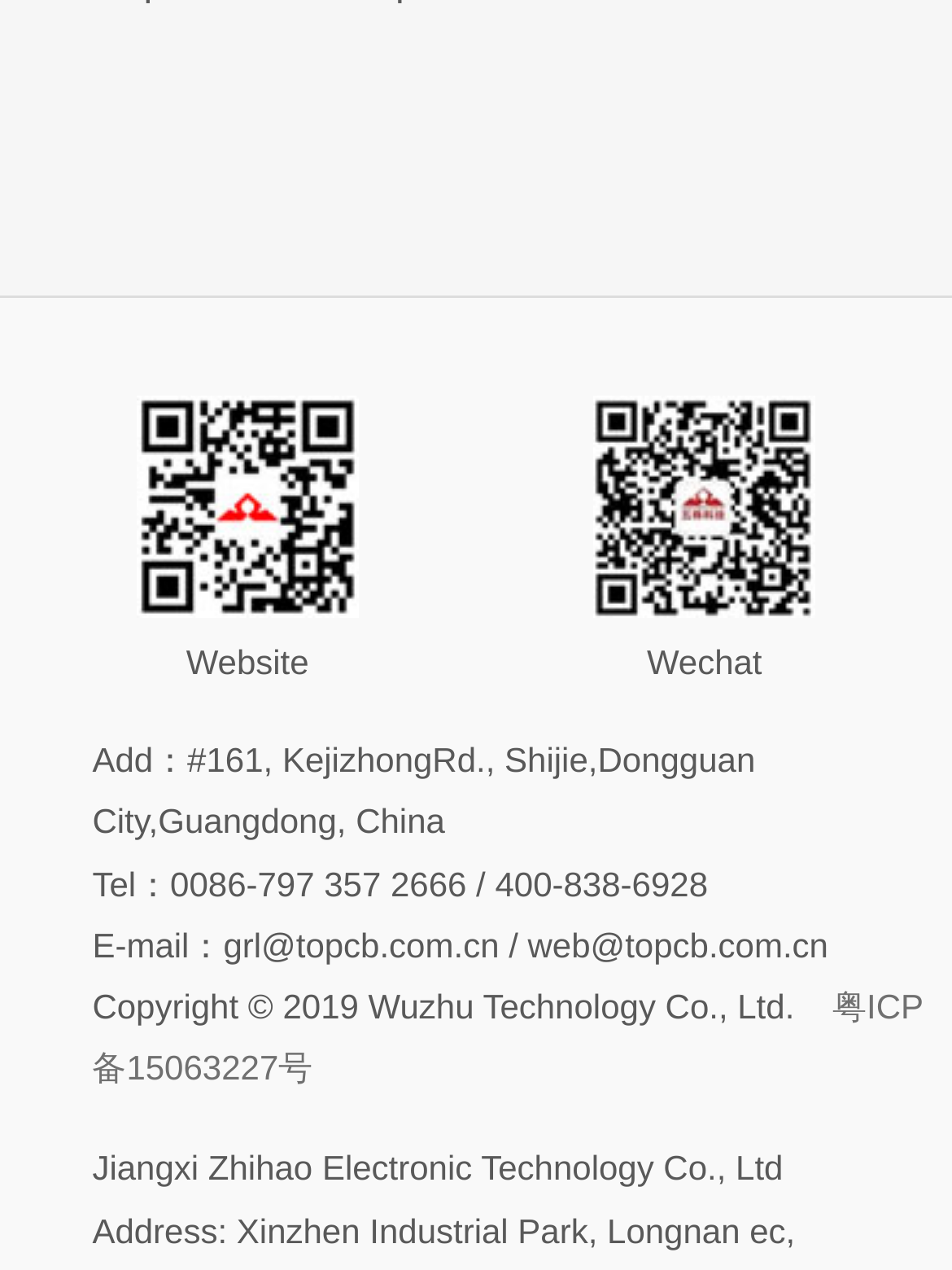Using the format (top-left x, top-left y, bottom-right x, bottom-right y), and given the element description, identify the bounding box coordinates within the screenshot: 粤ICP备15063227号

[0.097, 0.777, 0.97, 0.856]